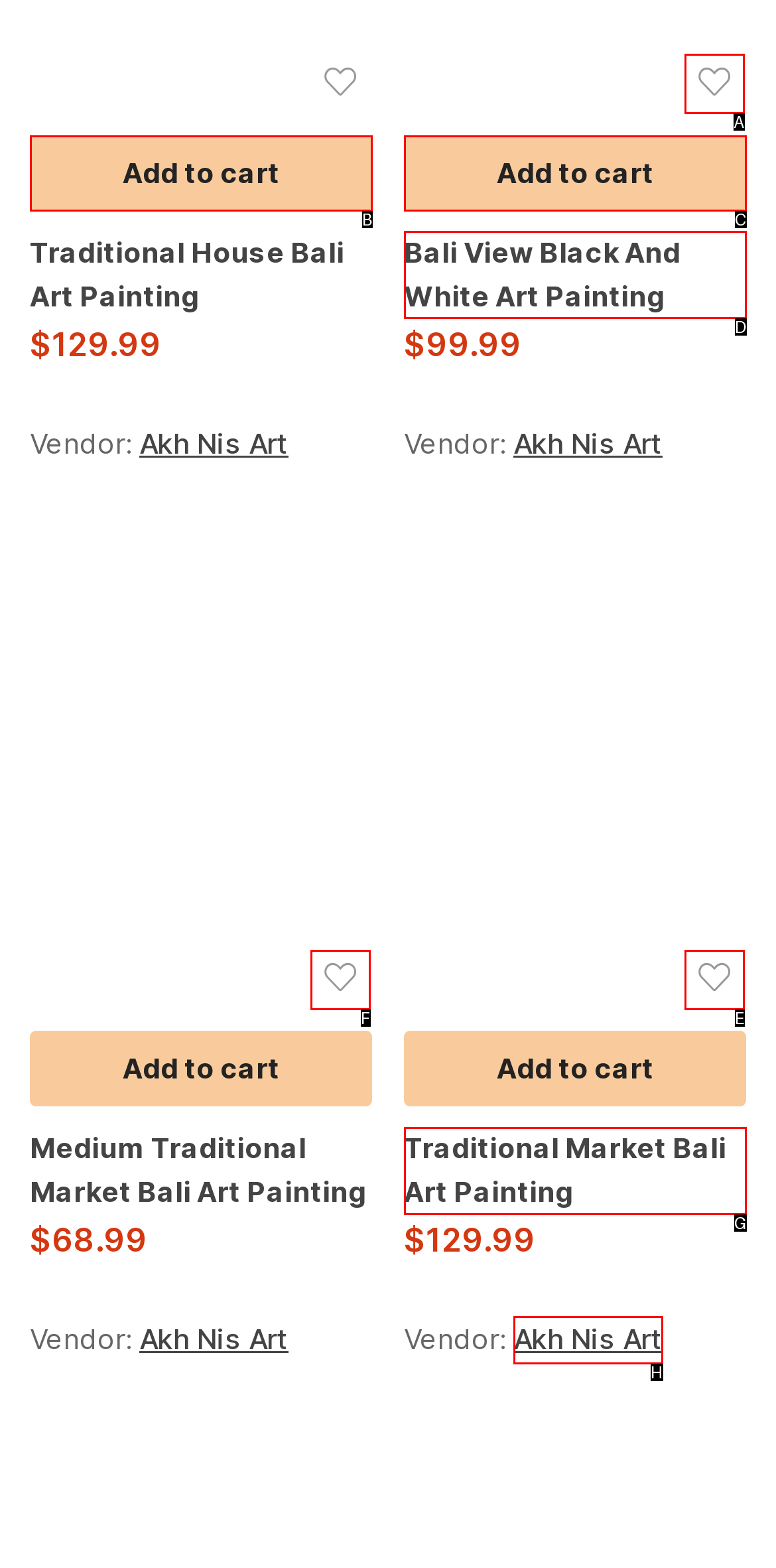What option should I click on to execute the task: Click on Strategy? Give the letter from the available choices.

None